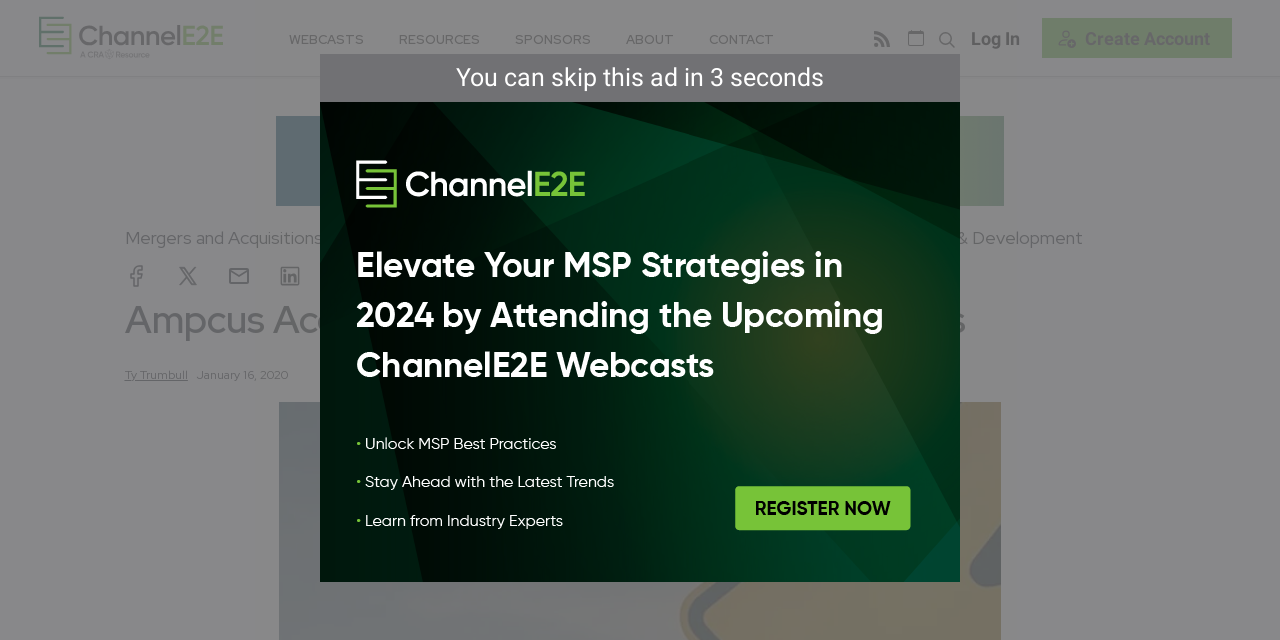Please identify the bounding box coordinates of the clickable region that I should interact with to perform the following instruction: "Log in to the website". The coordinates should be expressed as four float numbers between 0 and 1, i.e., [left, top, right, bottom].

[0.758, 0.028, 0.807, 0.091]